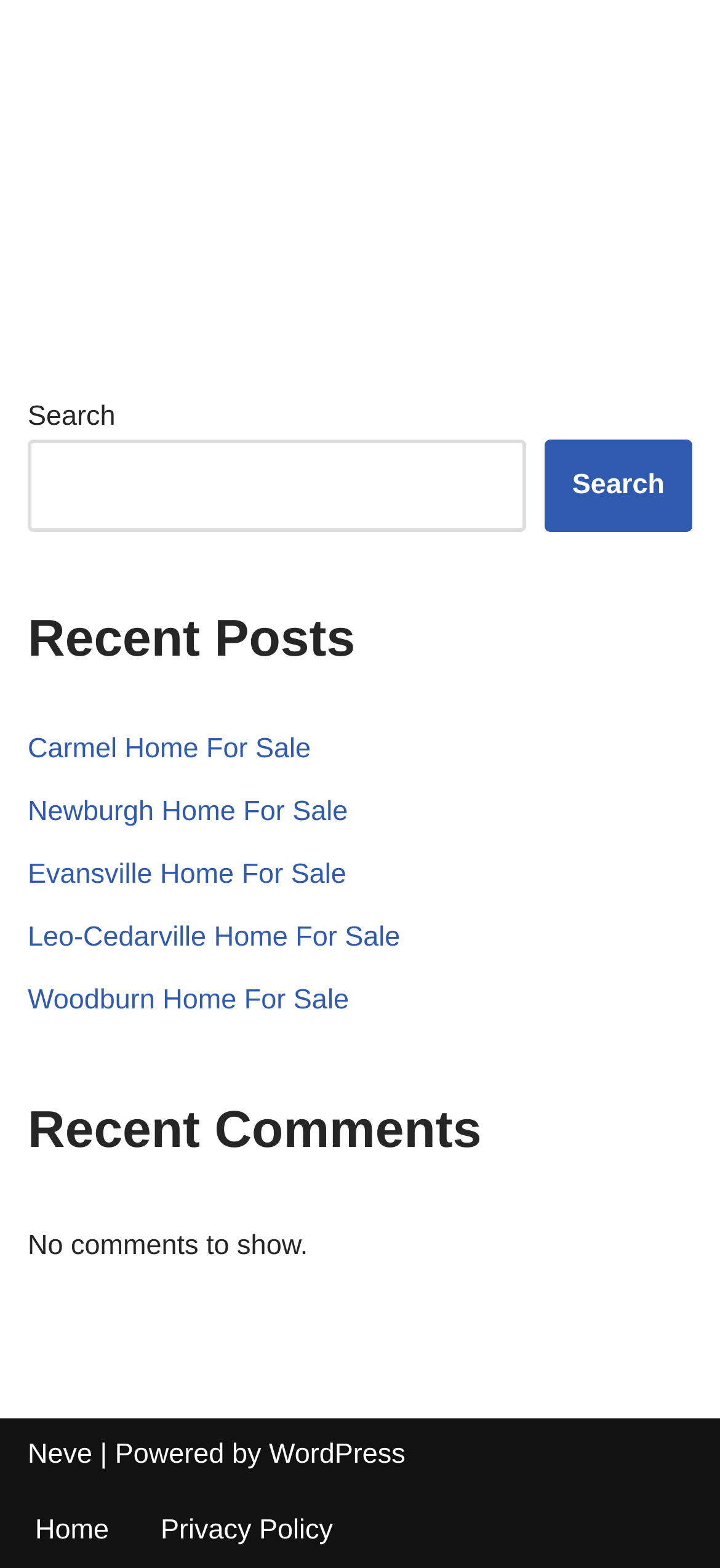Pinpoint the bounding box coordinates of the clickable area needed to execute the instruction: "Search for a home". The coordinates should be specified as four float numbers between 0 and 1, i.e., [left, top, right, bottom].

[0.038, 0.28, 0.731, 0.339]